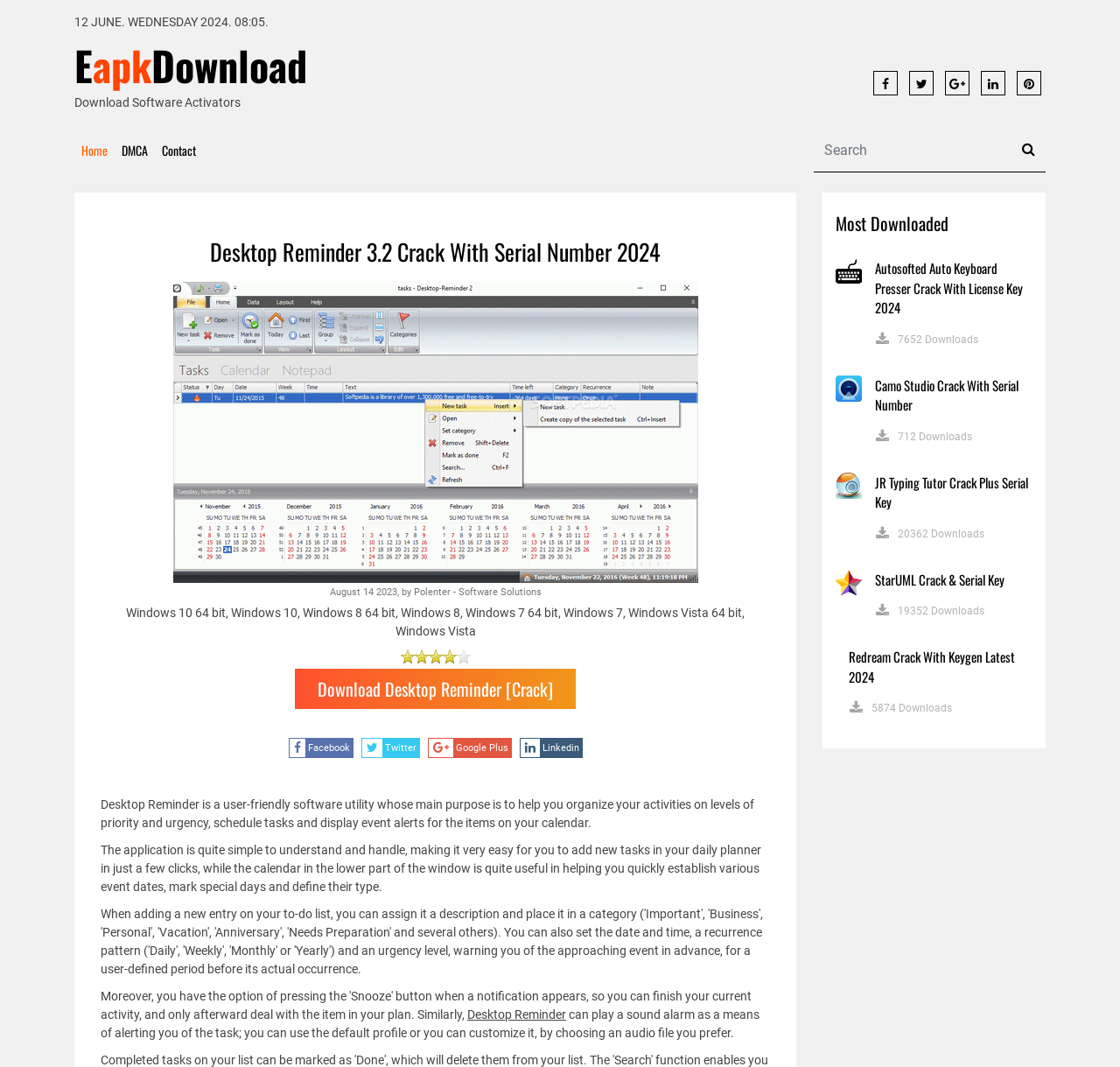What is the function of the calendar in the software?
Using the image, answer in one word or phrase.

Help establish event dates and mark special days